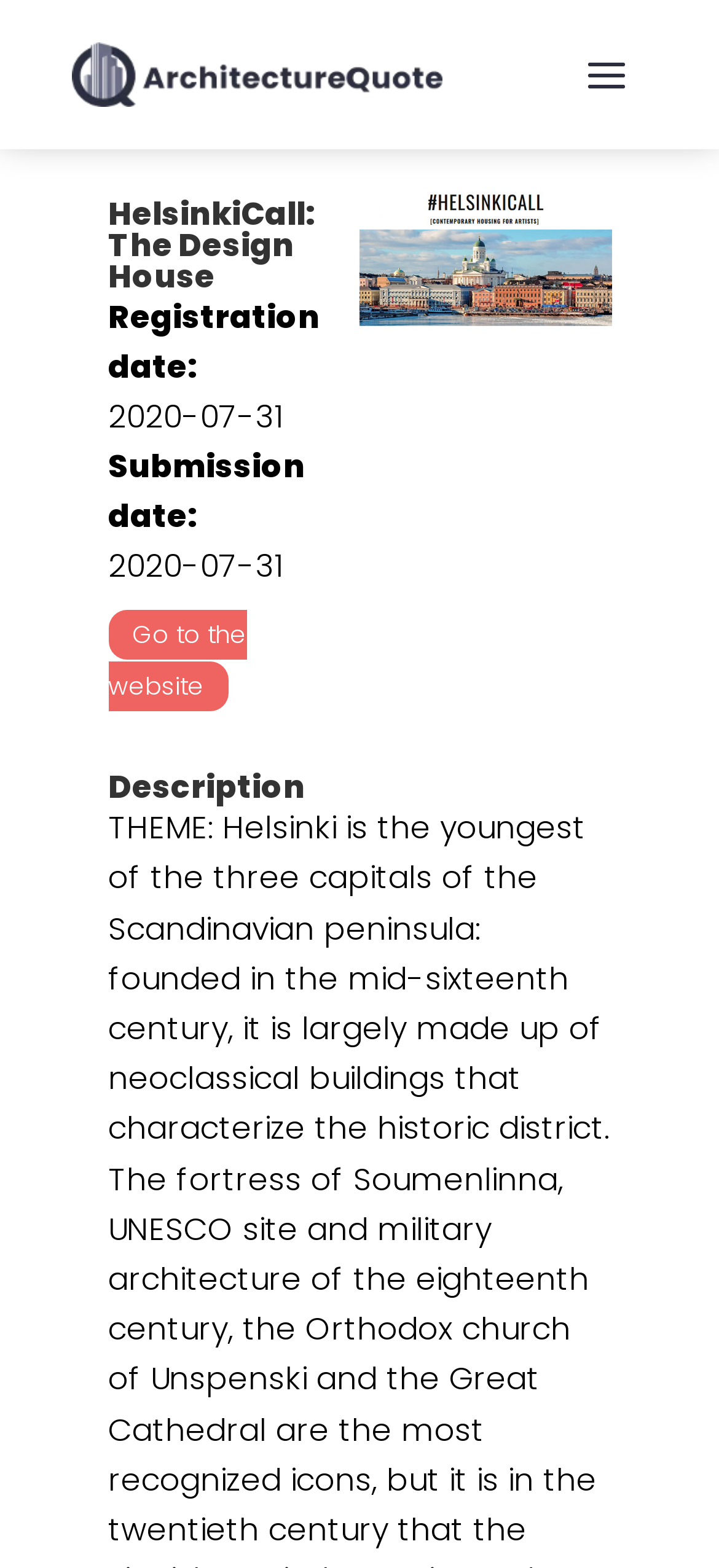Locate the headline of the webpage and generate its content.

HelsinkiCall: The Design House